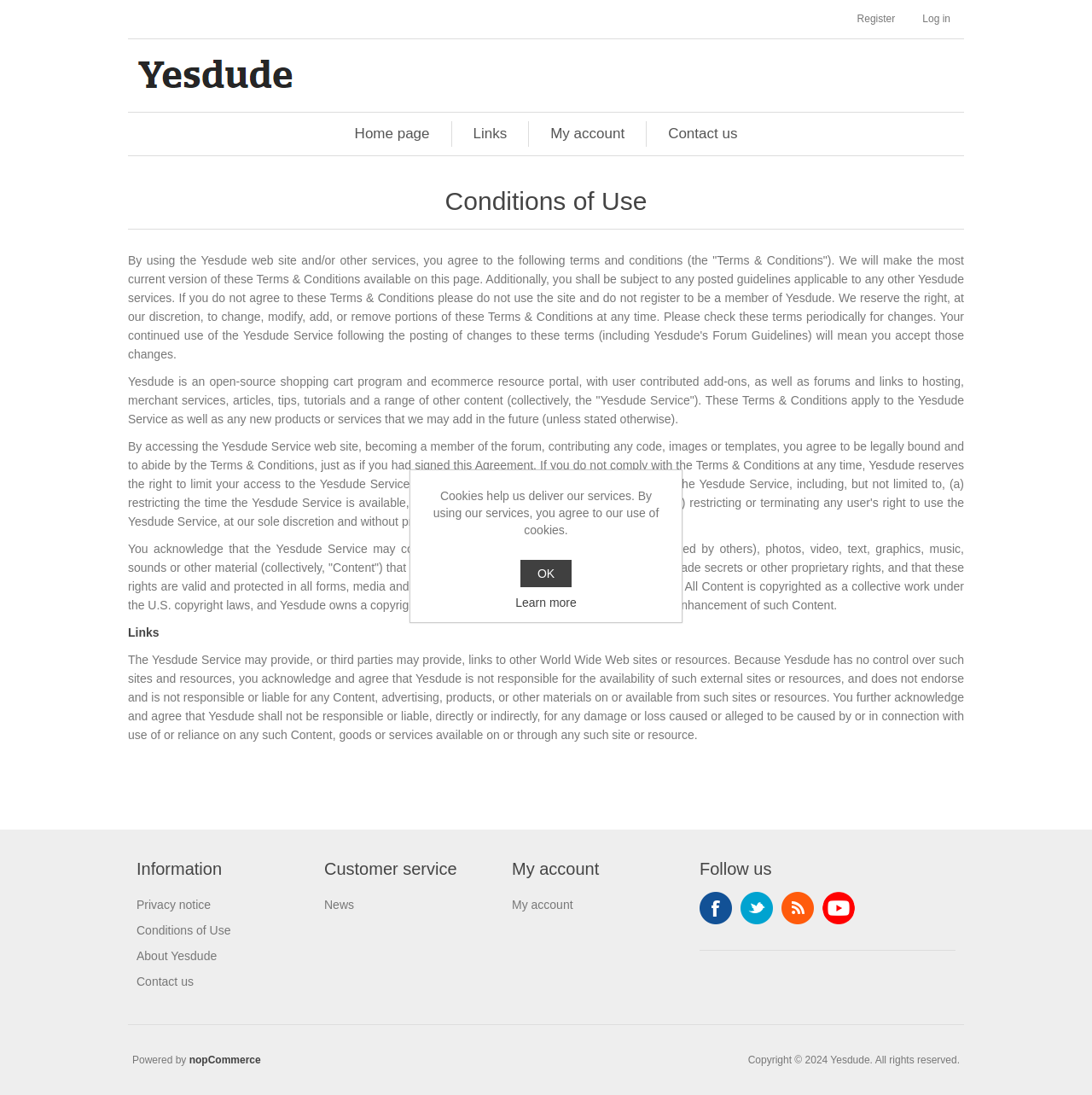Determine the bounding box coordinates for the area that needs to be clicked to fulfill this task: "Contact us". The coordinates must be given as four float numbers between 0 and 1, i.e., [left, top, right, bottom].

[0.604, 0.111, 0.683, 0.134]